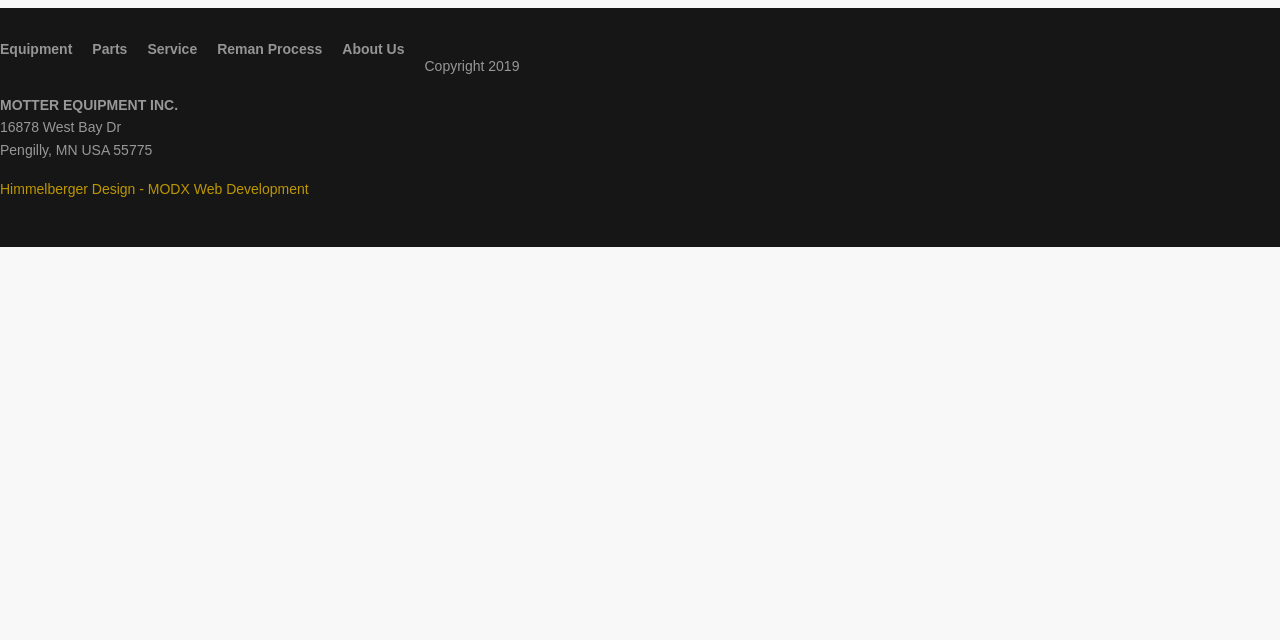Using the given description, provide the bounding box coordinates formatted as (top-left x, top-left y, bottom-right x, bottom-right y), with all values being floating point numbers between 0 and 1. Description: Career

None